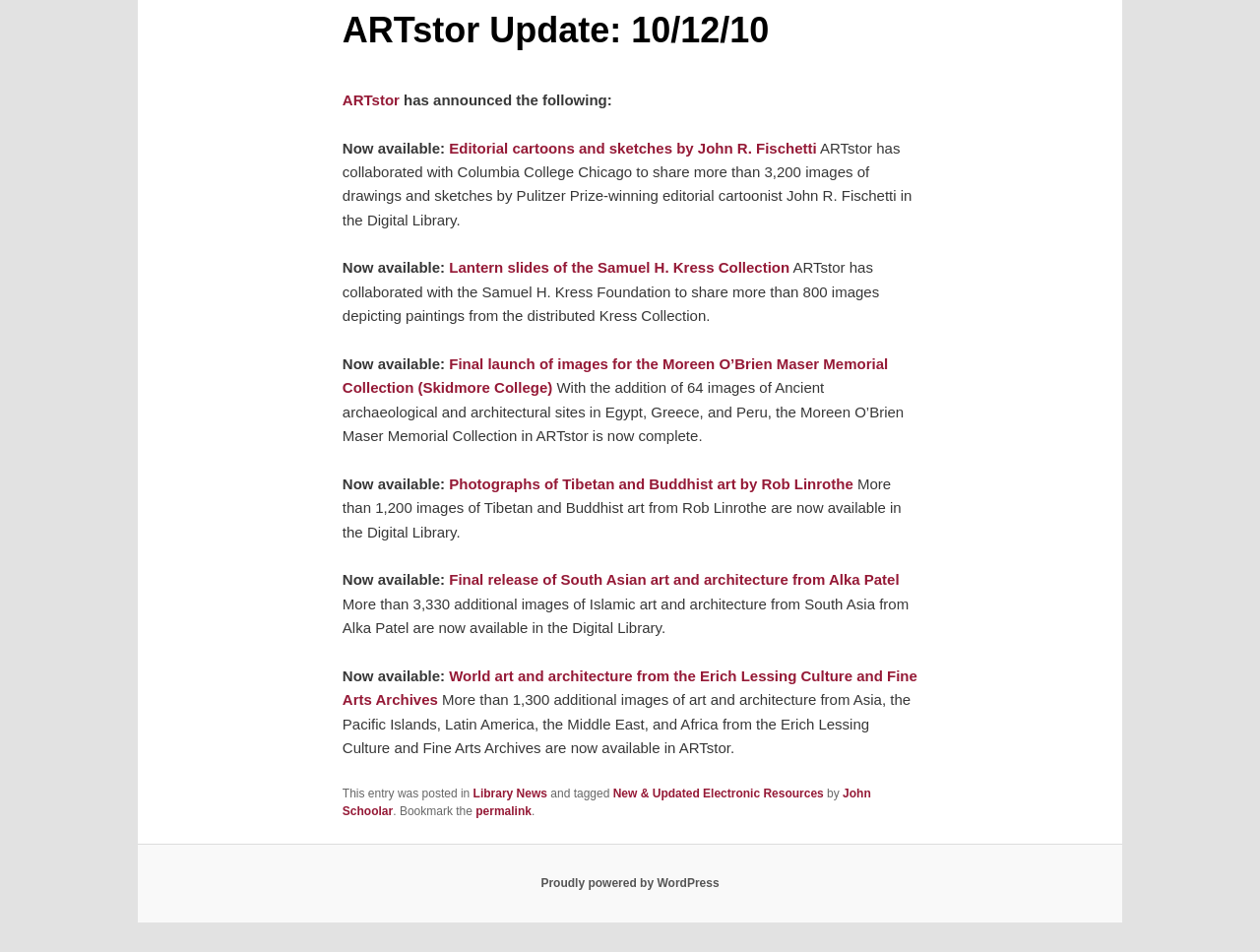Calculate the bounding box coordinates of the UI element given the description: "Library News".

[0.375, 0.826, 0.434, 0.84]